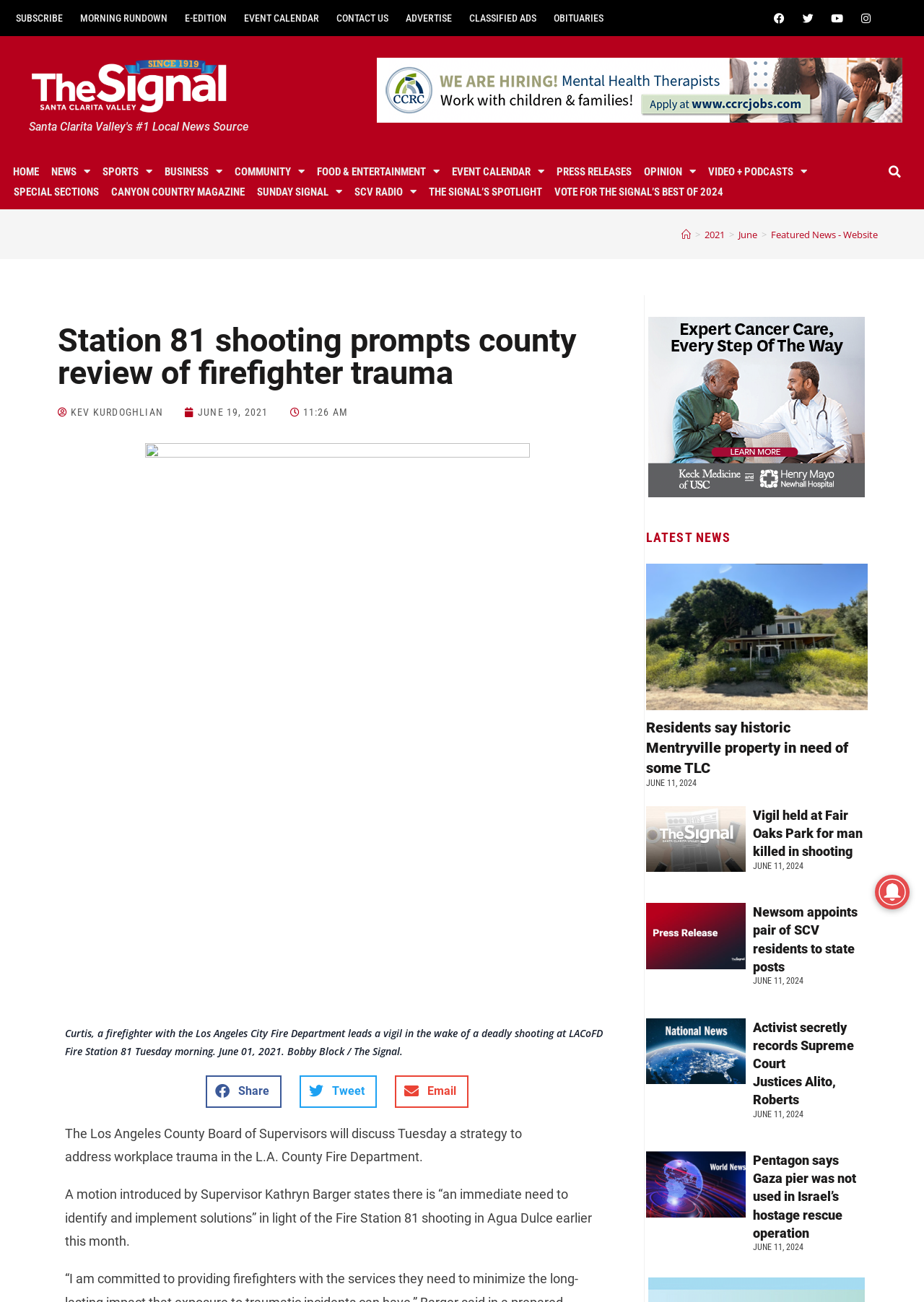Locate the bounding box coordinates of the element that should be clicked to fulfill the instruction: "Share on Facebook".

[0.223, 0.826, 0.305, 0.851]